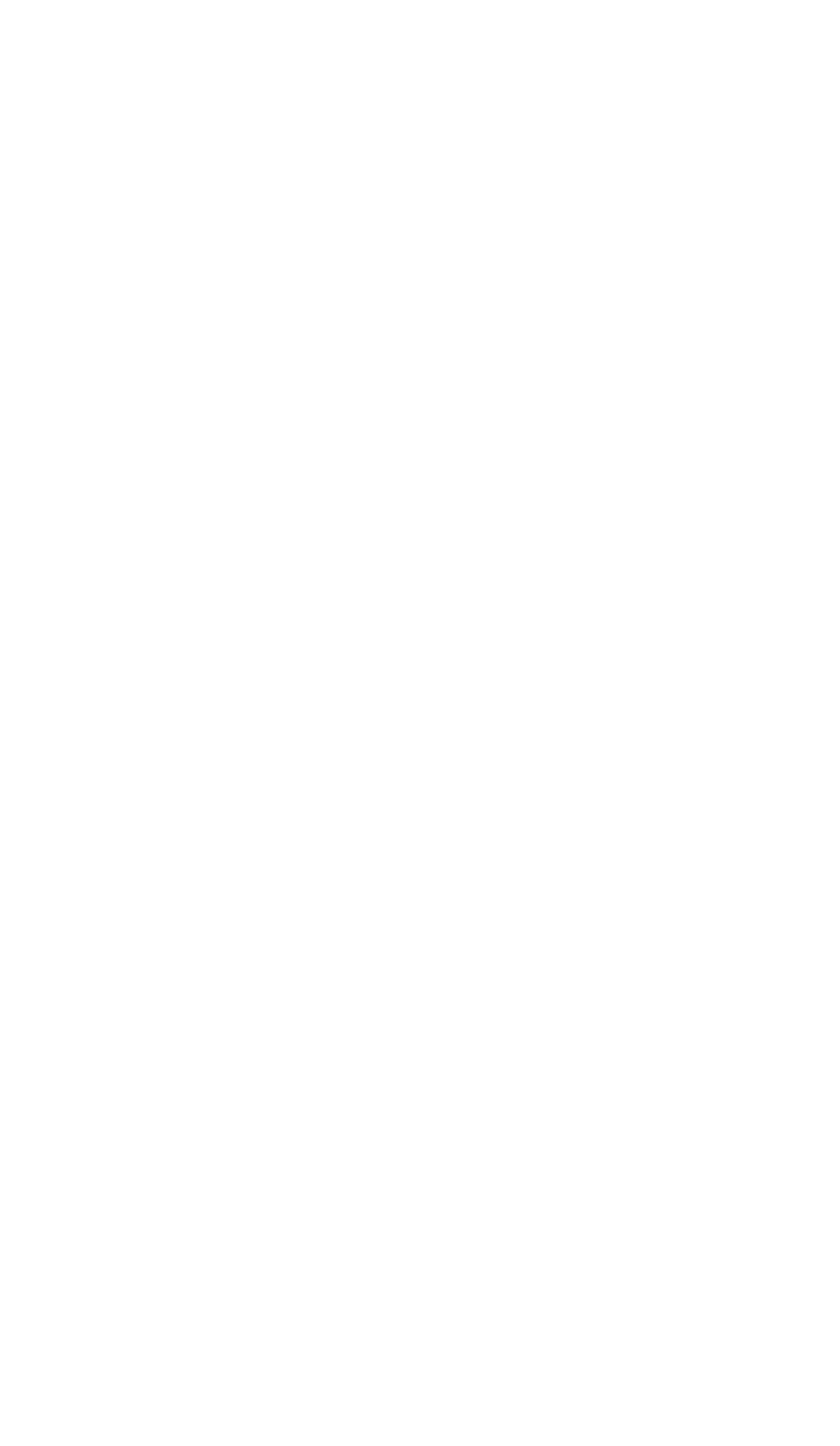Please specify the bounding box coordinates of the clickable region necessary for completing the following instruction: "Browse all entries". The coordinates must consist of four float numbers between 0 and 1, i.e., [left, top, right, bottom].

[0.077, 0.431, 0.516, 0.464]